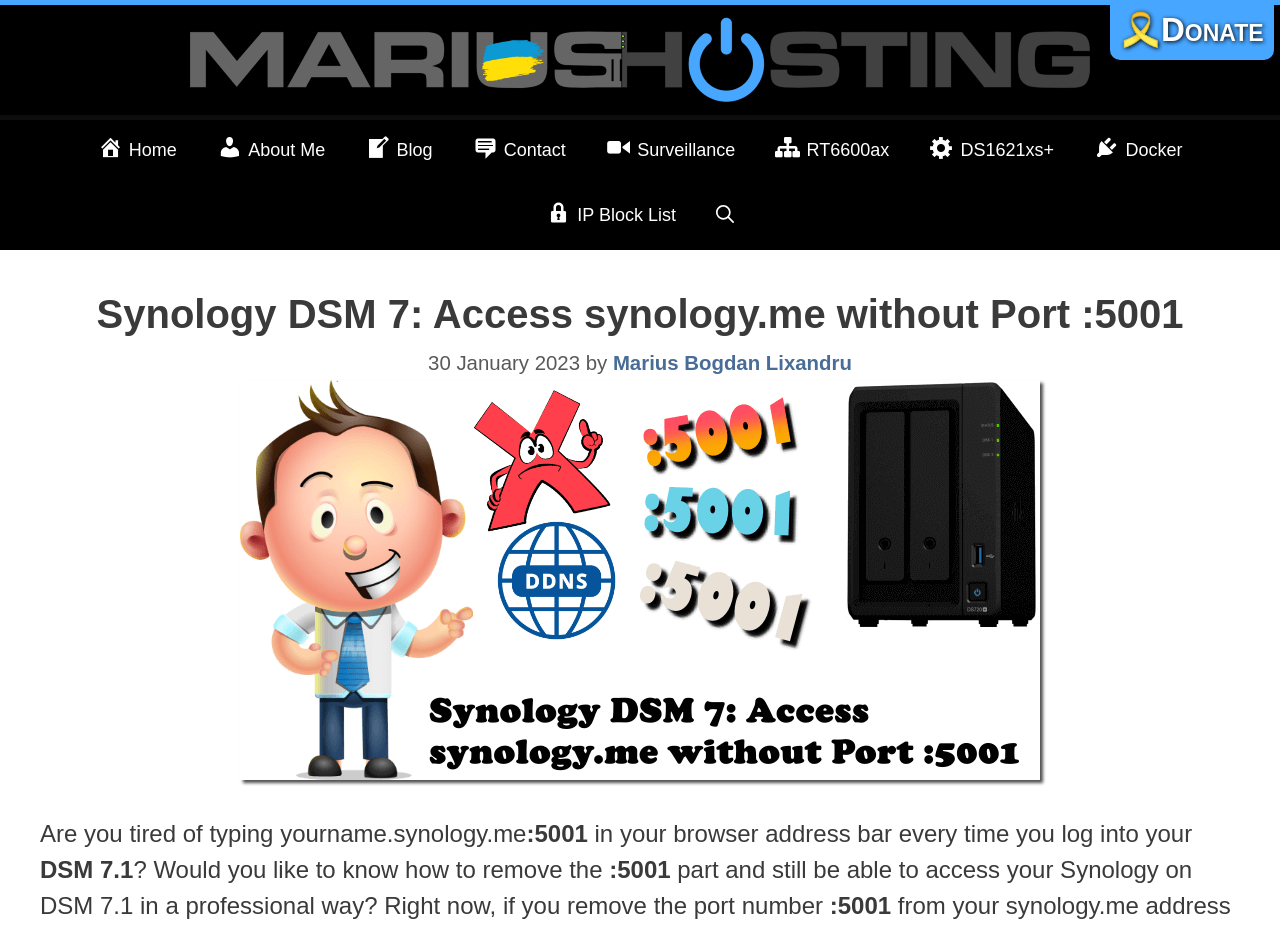What is the author of the article?
Kindly answer the question with as much detail as you can.

The author of the article can be found in the link element with the text 'Marius Bogdan Lixandru', which is located below the article title.